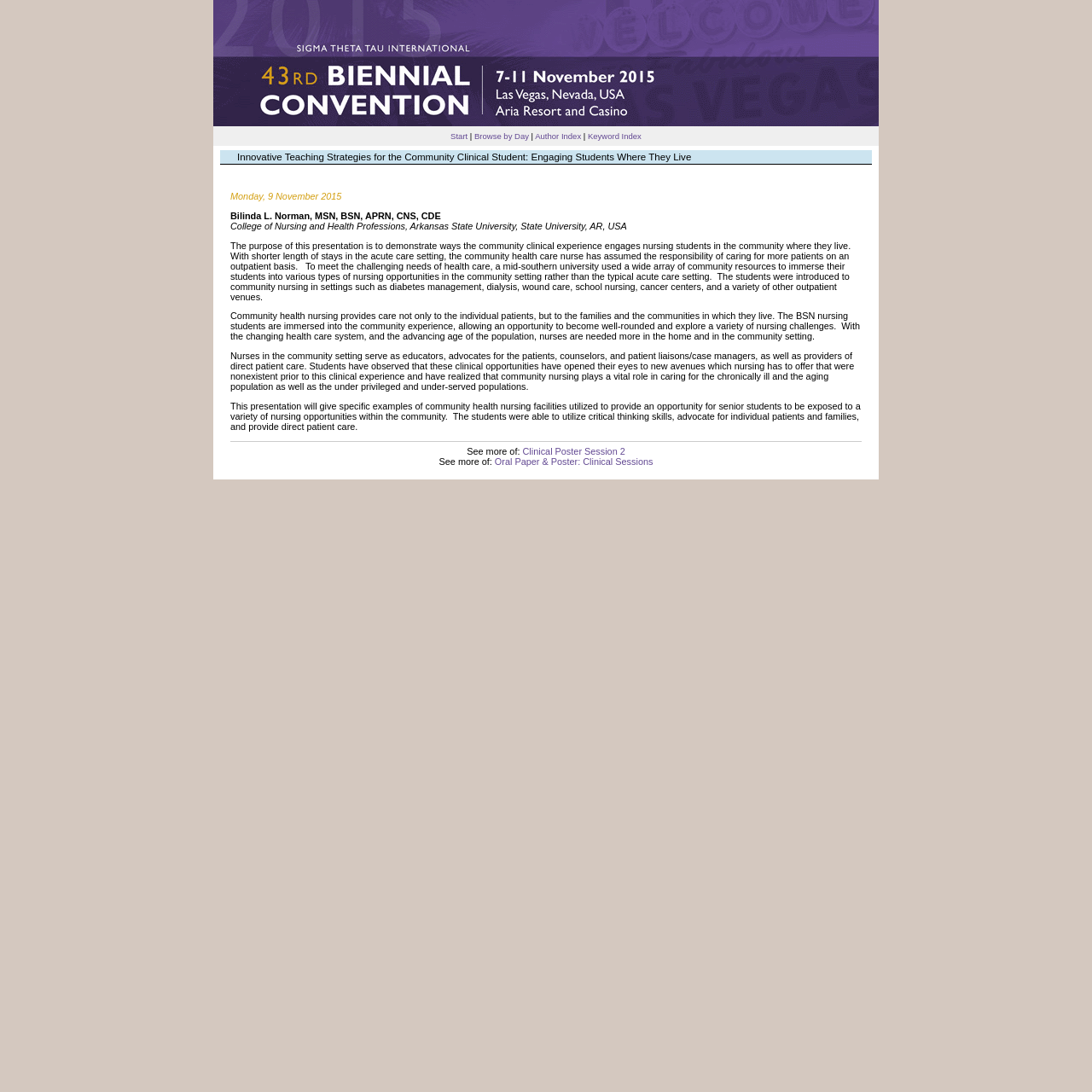Identify the bounding box of the UI component described as: "Keyword Index".

[0.538, 0.12, 0.587, 0.129]